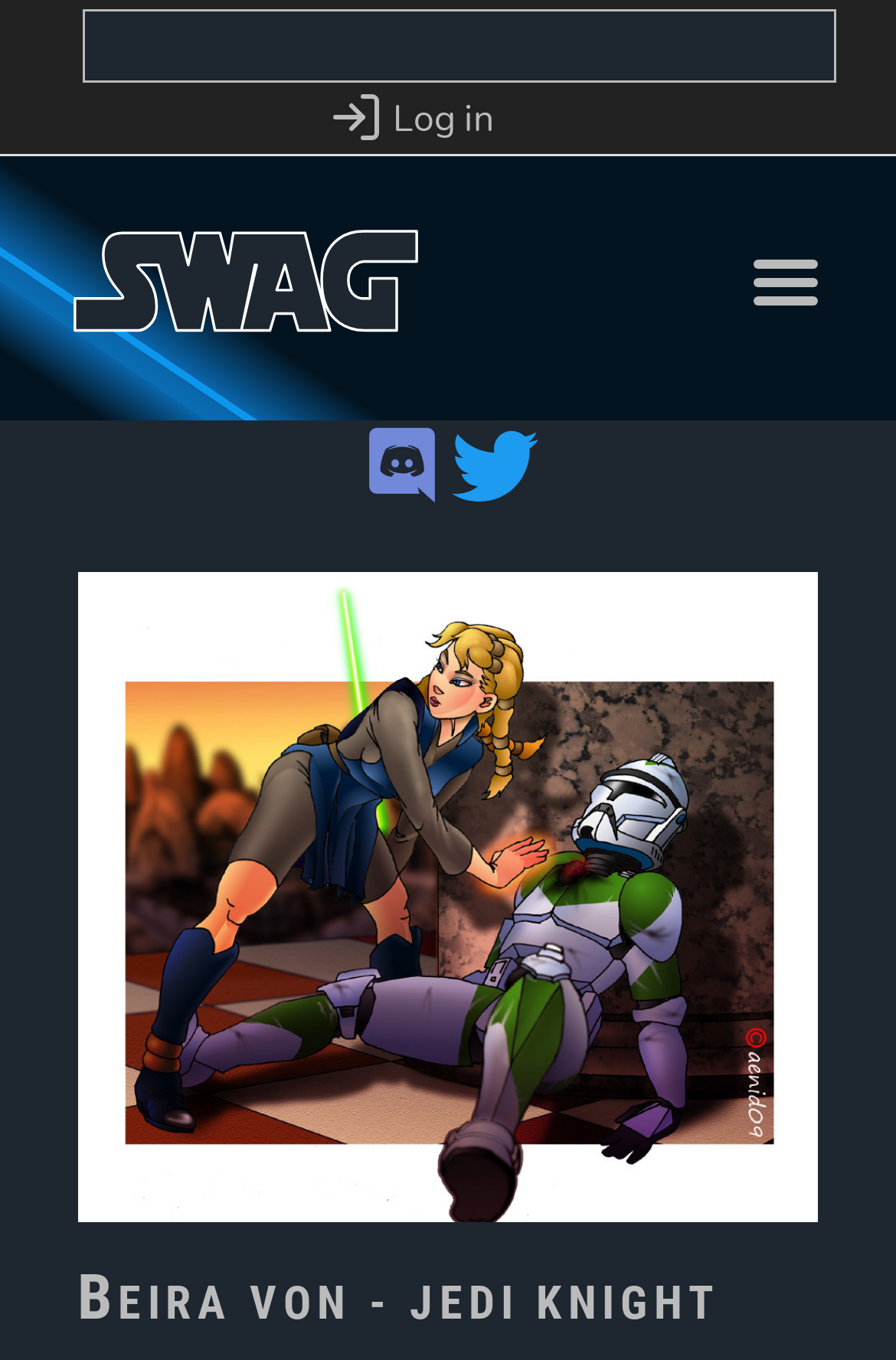What is the name of the Jedi Knight?
Refer to the image and answer the question using a single word or phrase.

Beira Von